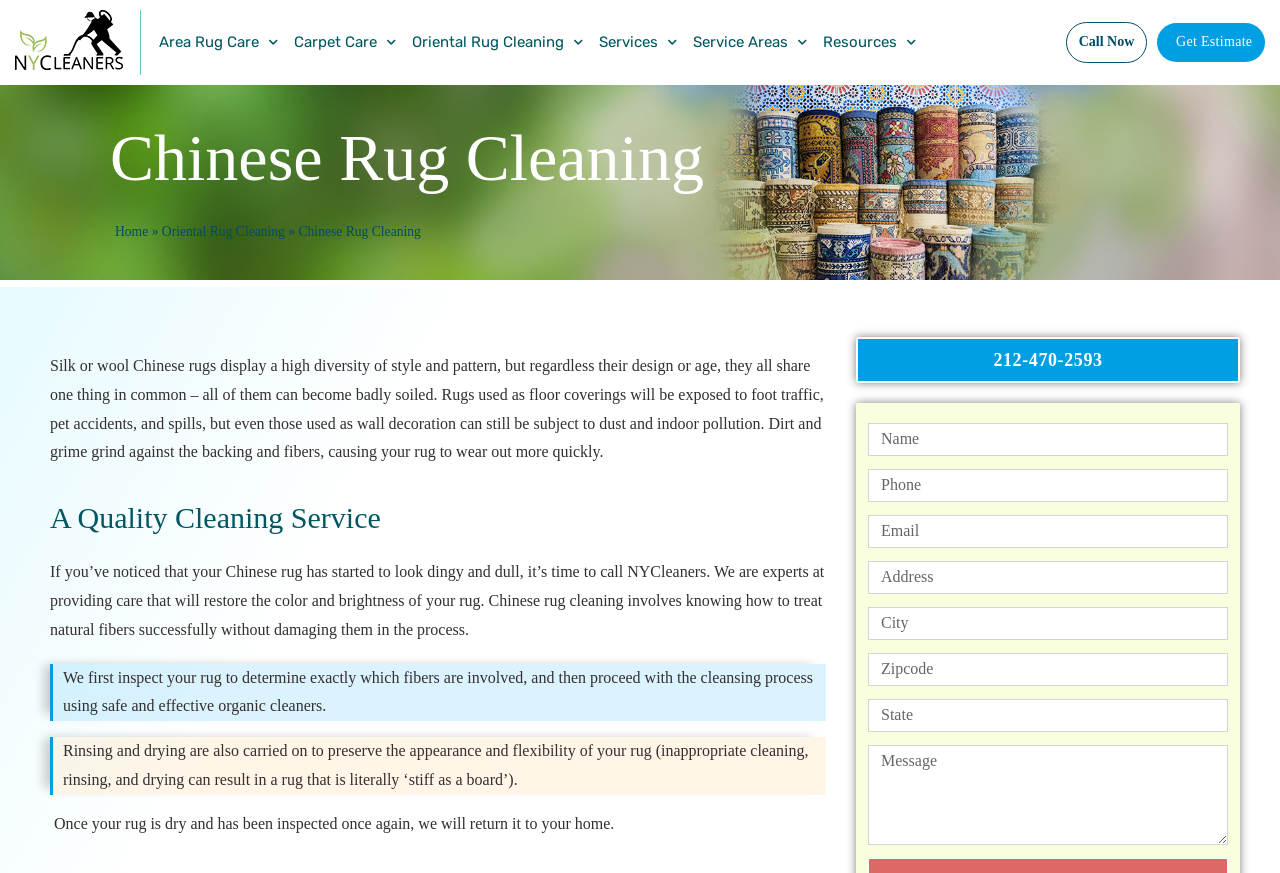Using the description: "Oriental Rug Cleaning", determine the UI element's bounding box coordinates. Ensure the coordinates are in the format of four float numbers between 0 and 1, i.e., [left, top, right, bottom].

[0.315, 0.022, 0.462, 0.075]